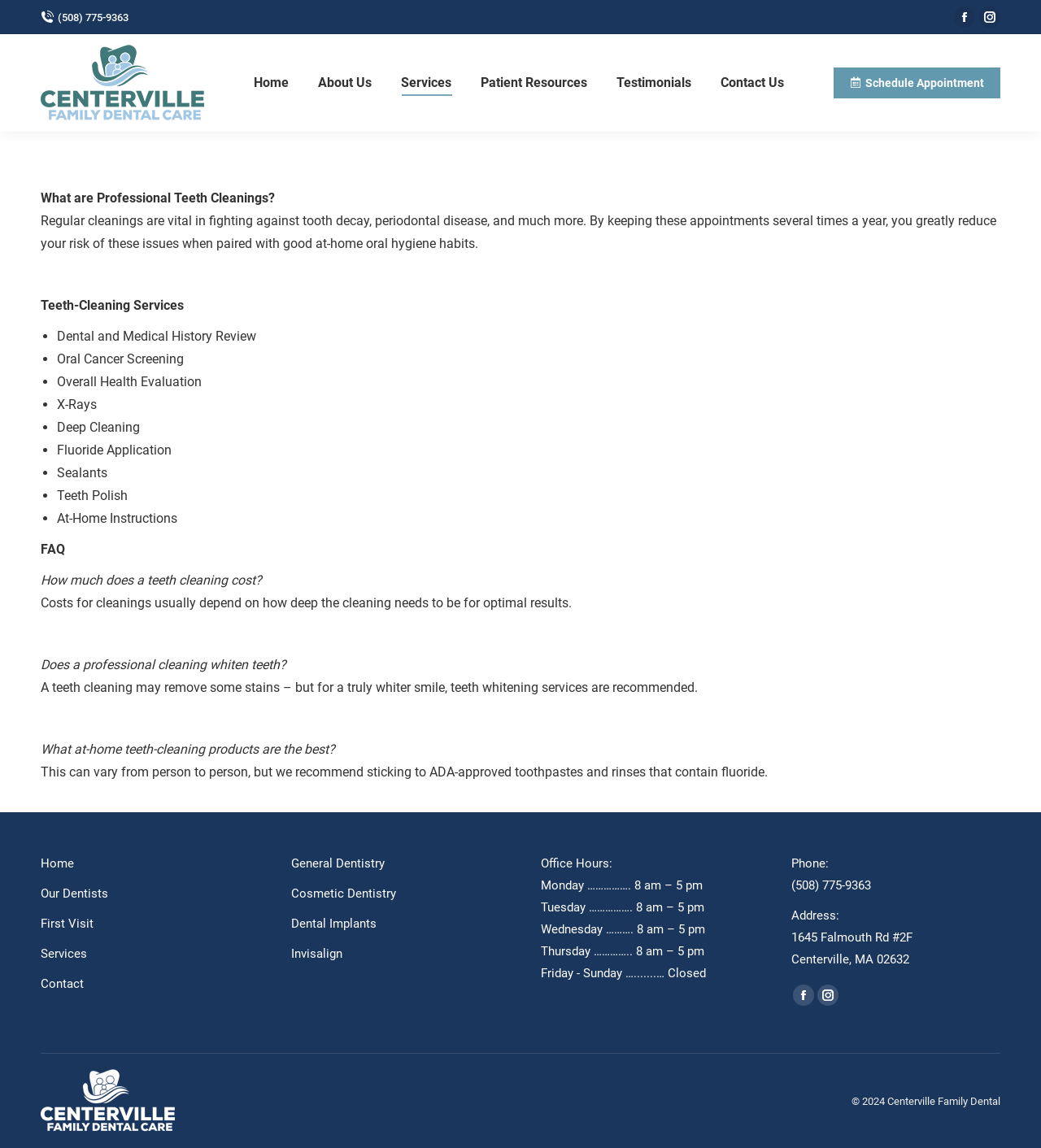Highlight the bounding box of the UI element that corresponds to this description: "Dental Implants".

[0.279, 0.795, 0.48, 0.822]